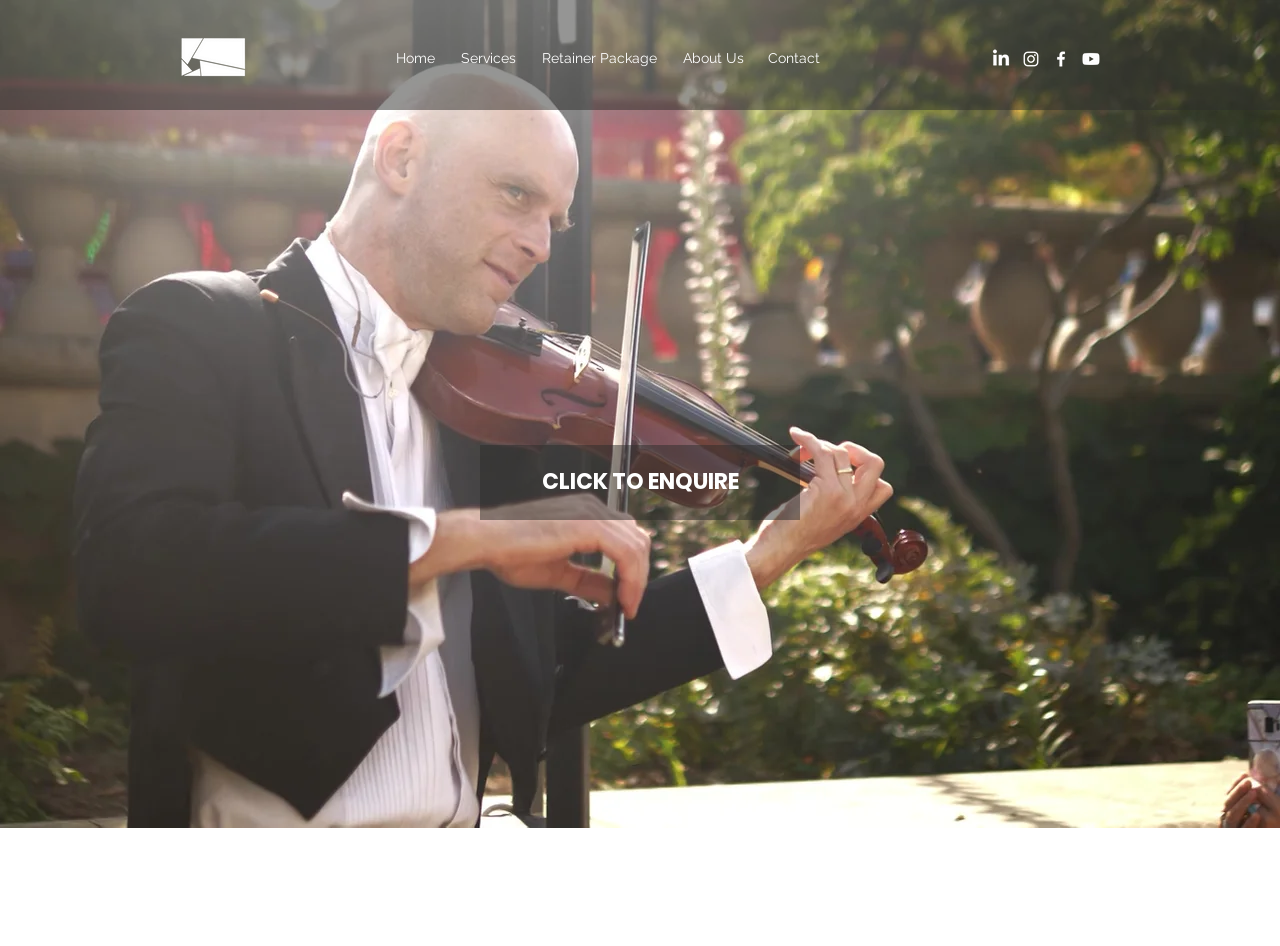Determine the bounding box coordinates (top-left x, top-left y, bottom-right x, bottom-right y) of the UI element described in the following text: Services

[0.35, 0.045, 0.413, 0.077]